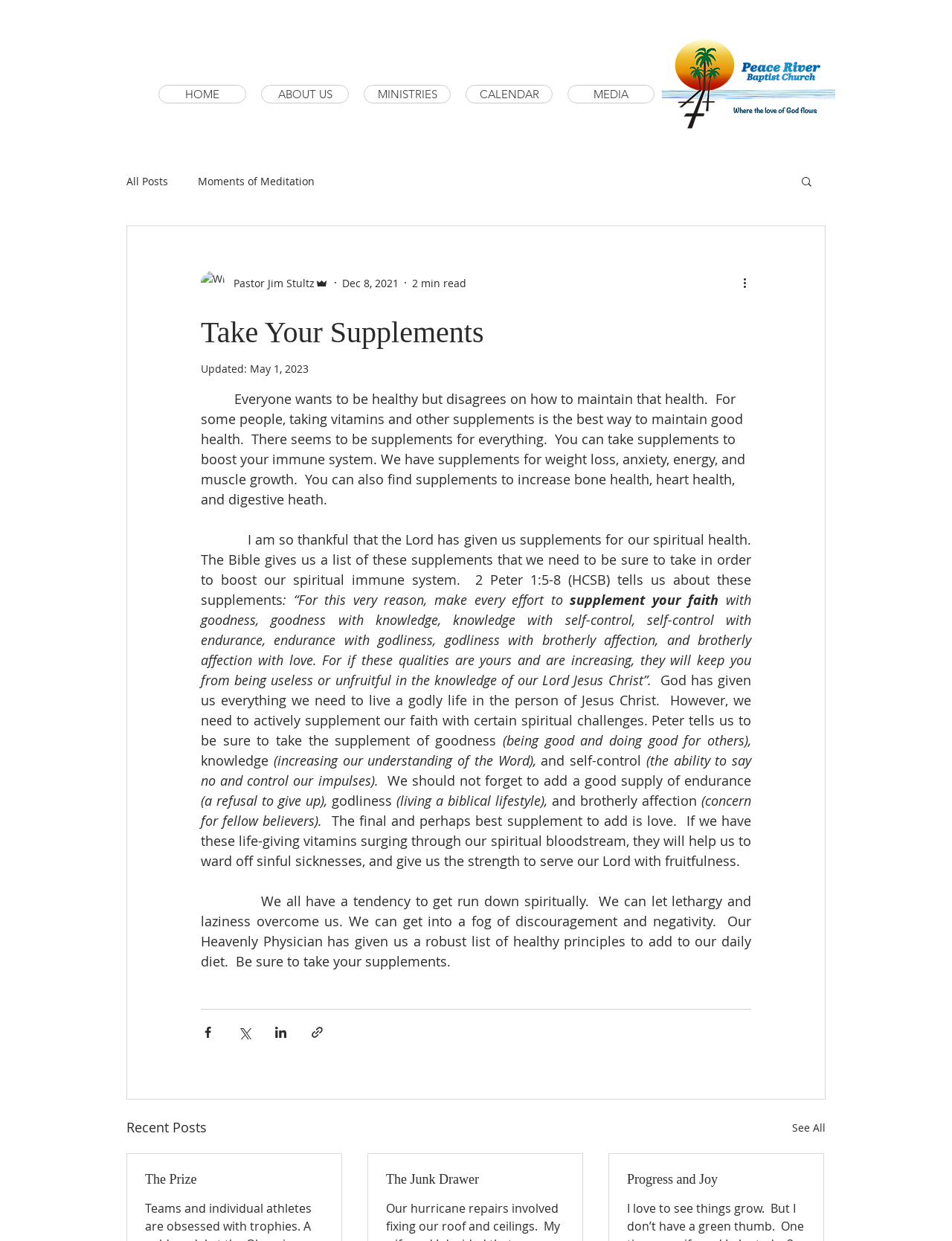Could you specify the bounding box coordinates for the clickable section to complete the following instruction: "Go to the Products page"?

None